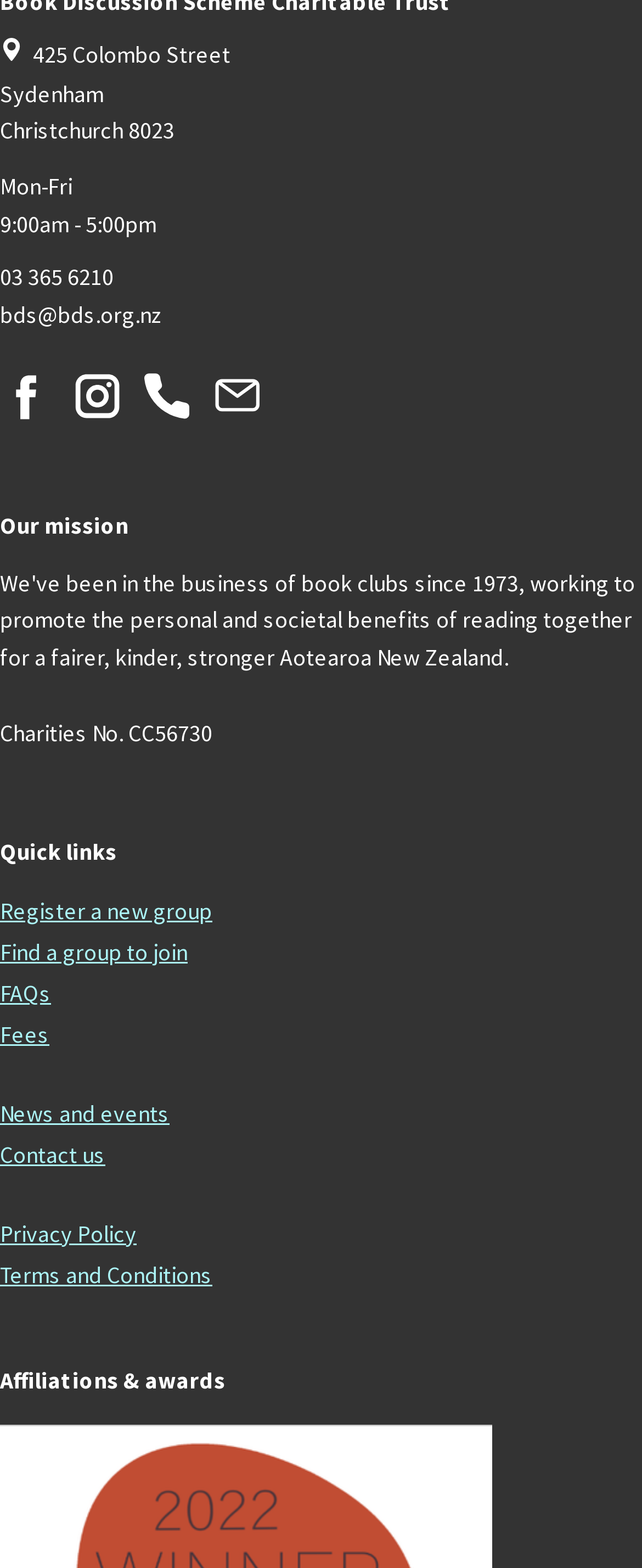What are the quick links provided on the webpage?
Please ensure your answer is as detailed and informative as possible.

The webpage provides quick links to various pages, including 'Register a new group', 'Find a group to join', 'FAQs', 'Fees', 'News and events', 'Contact us', 'Privacy Policy', and 'Terms and Conditions', which can be found in the link elements on the webpage.